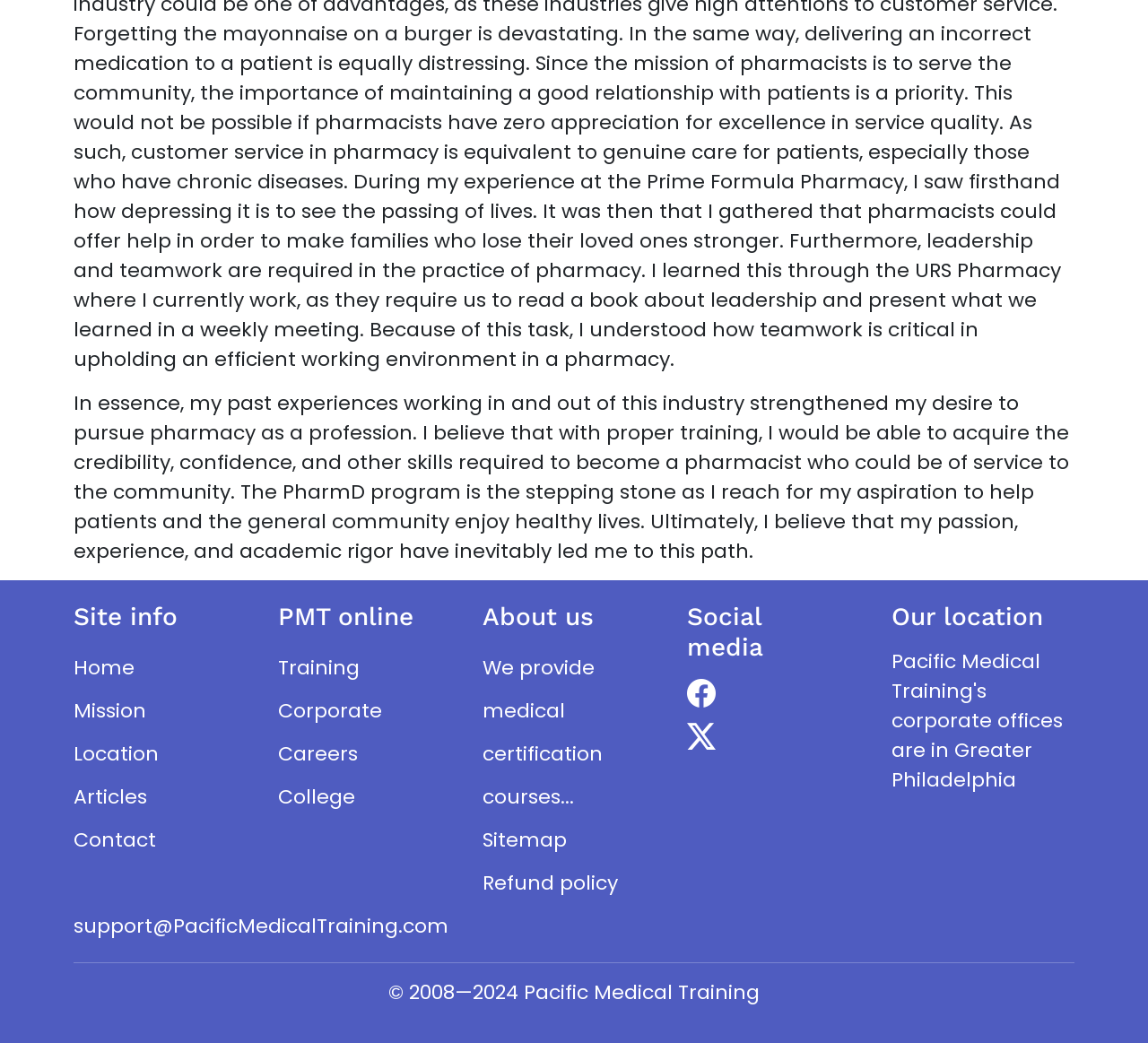Identify the bounding box coordinates of the section to be clicked to complete the task described by the following instruction: "View Mission". The coordinates should be four float numbers between 0 and 1, formatted as [left, top, right, bottom].

[0.064, 0.668, 0.127, 0.694]